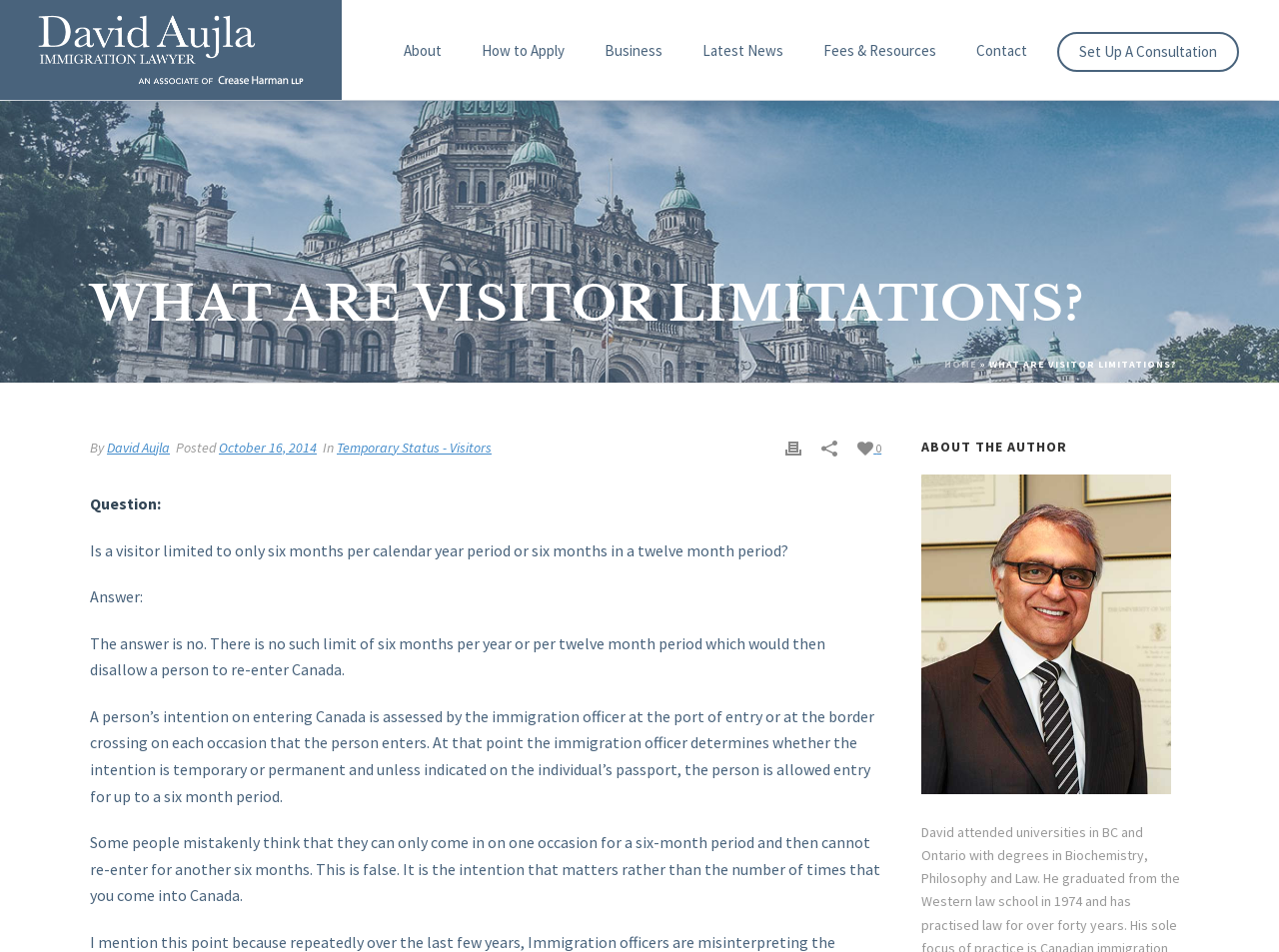From the image, can you give a detailed response to the question below:
What is the purpose of the image at the top of the page?

The image at the top of the page is a photo of the author, David Aujla, which is likely included to provide a visual representation of the author and add a personal touch to the article.